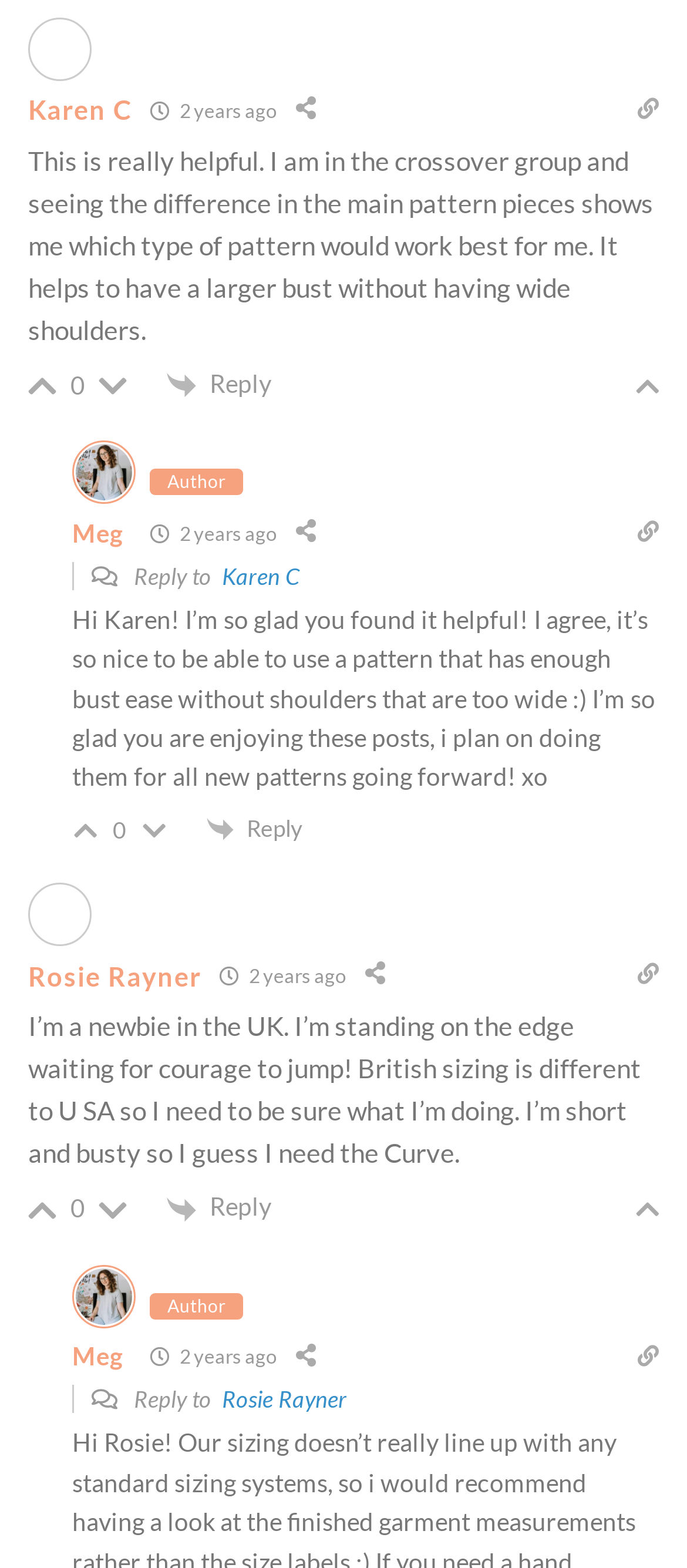How many social media sharing options are there?
Please answer the question as detailed as possible based on the image.

I counted the number of social media sharing options, including 'Share On Twitter', 'Share On VKontakte', and 'Share On Odnoklassniki', and found 3 options in total.